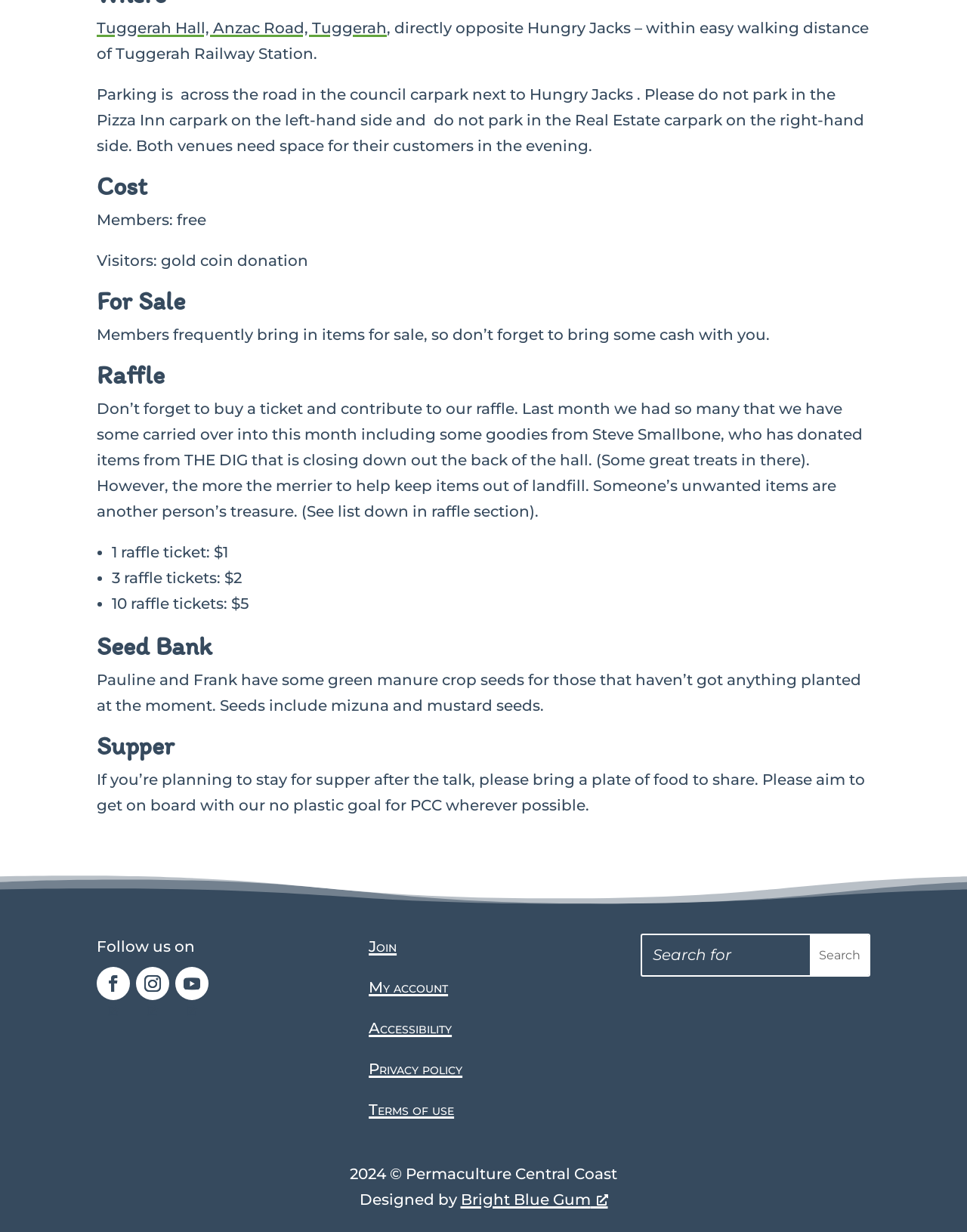Determine the bounding box coordinates of the region to click in order to accomplish the following instruction: "Click the Facebook button". Provide the coordinates as four float numbers between 0 and 1, specifically [left, top, right, bottom].

[0.1, 0.785, 0.134, 0.812]